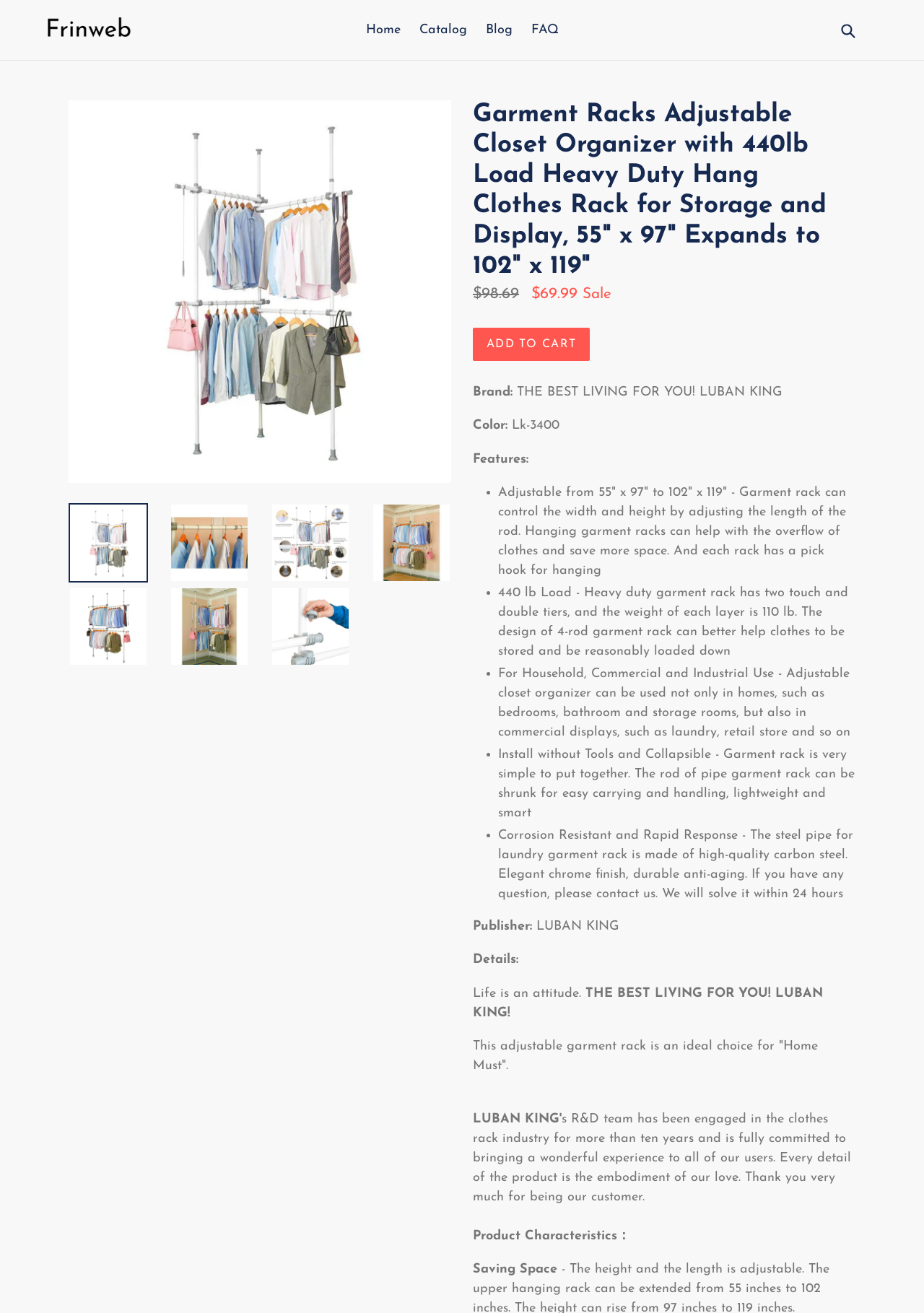Kindly respond to the following question with a single word or a brief phrase: 
What is the purpose of the garment rack?

Storage and display